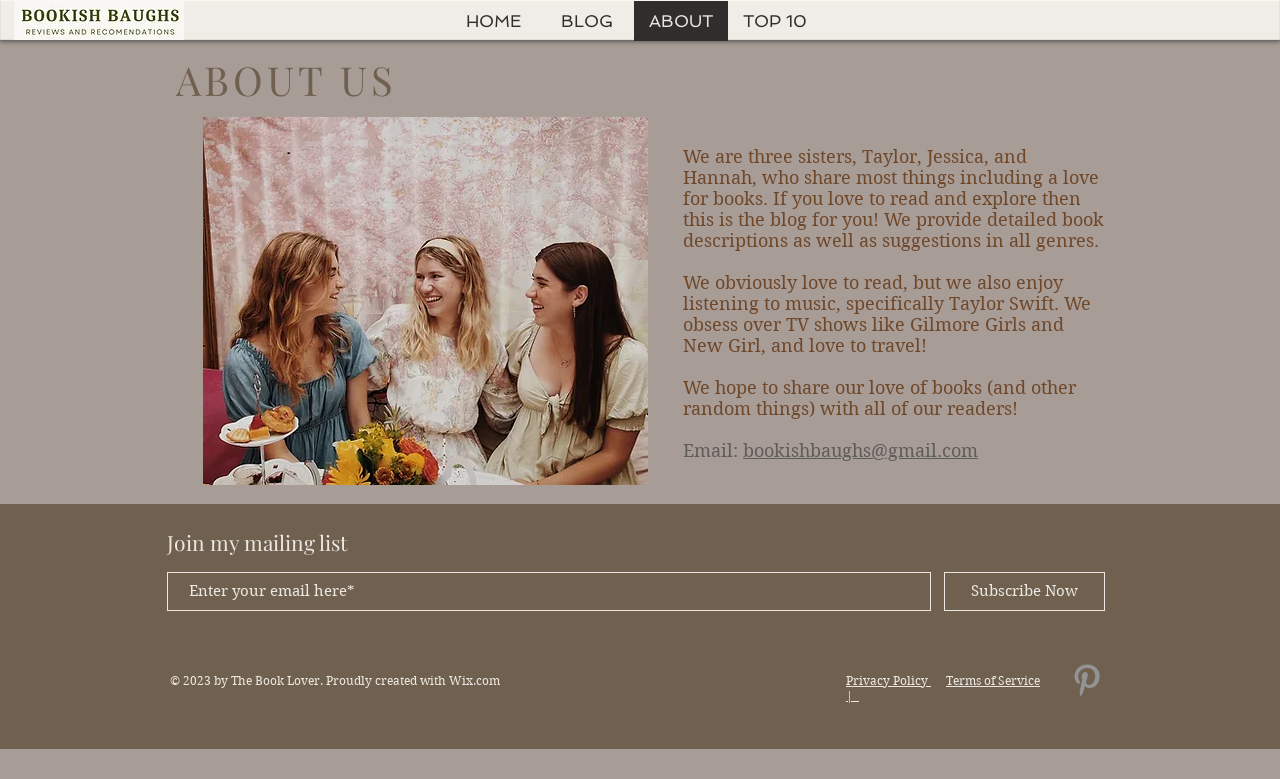Can you give a comprehensive explanation to the question given the content of the image?
How many sisters are there?

The StaticText element 'We are three sisters, Taylor, Jessica, and Hannah, who share most things including a love for books.' indicates that there are three sisters.